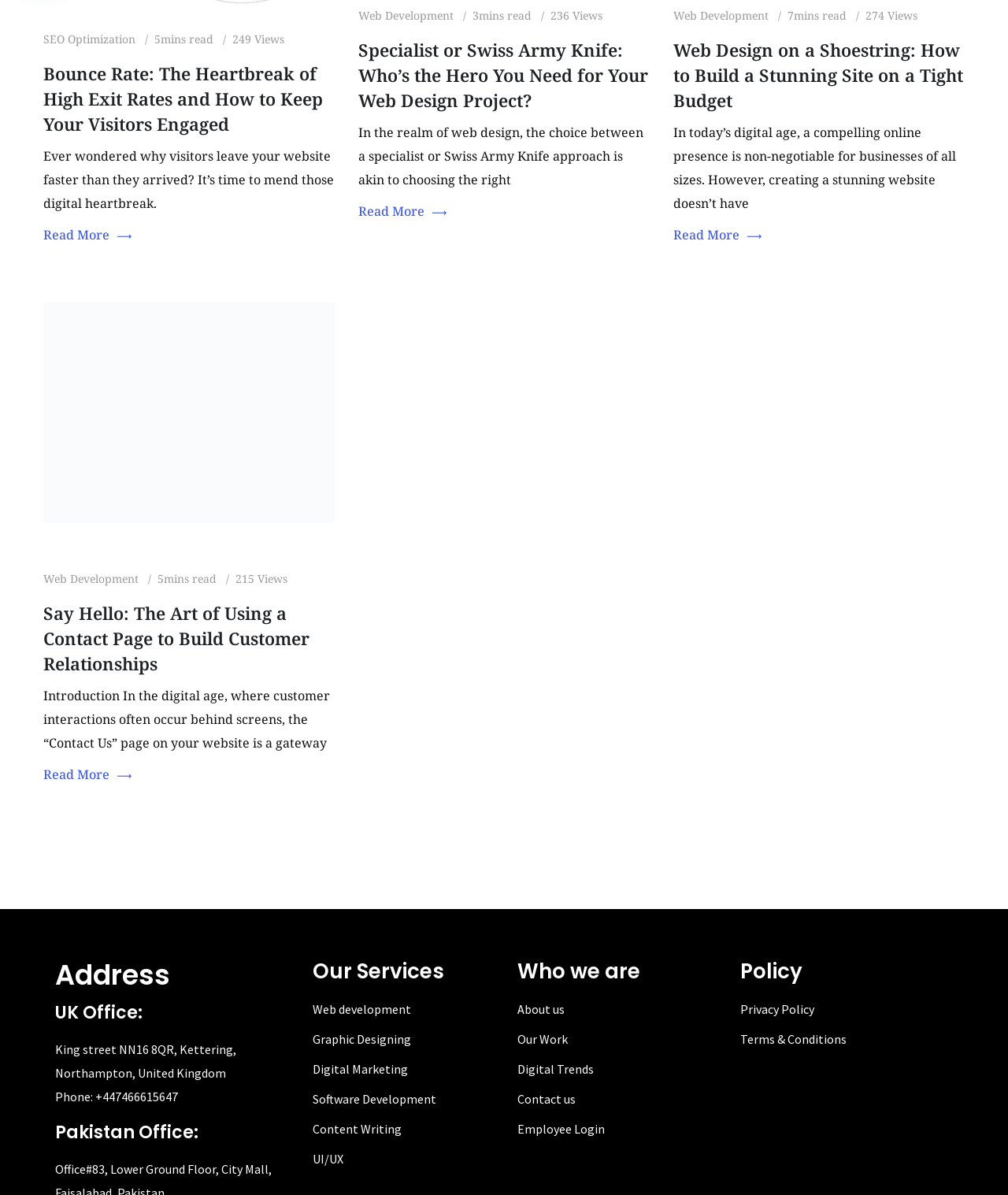Using floating point numbers between 0 and 1, provide the bounding box coordinates in the format (top-left x, top-left y, bottom-right x, bottom-right y). Locate the UI element described here: Terms & Conditions

[0.734, 0.859, 0.945, 0.879]